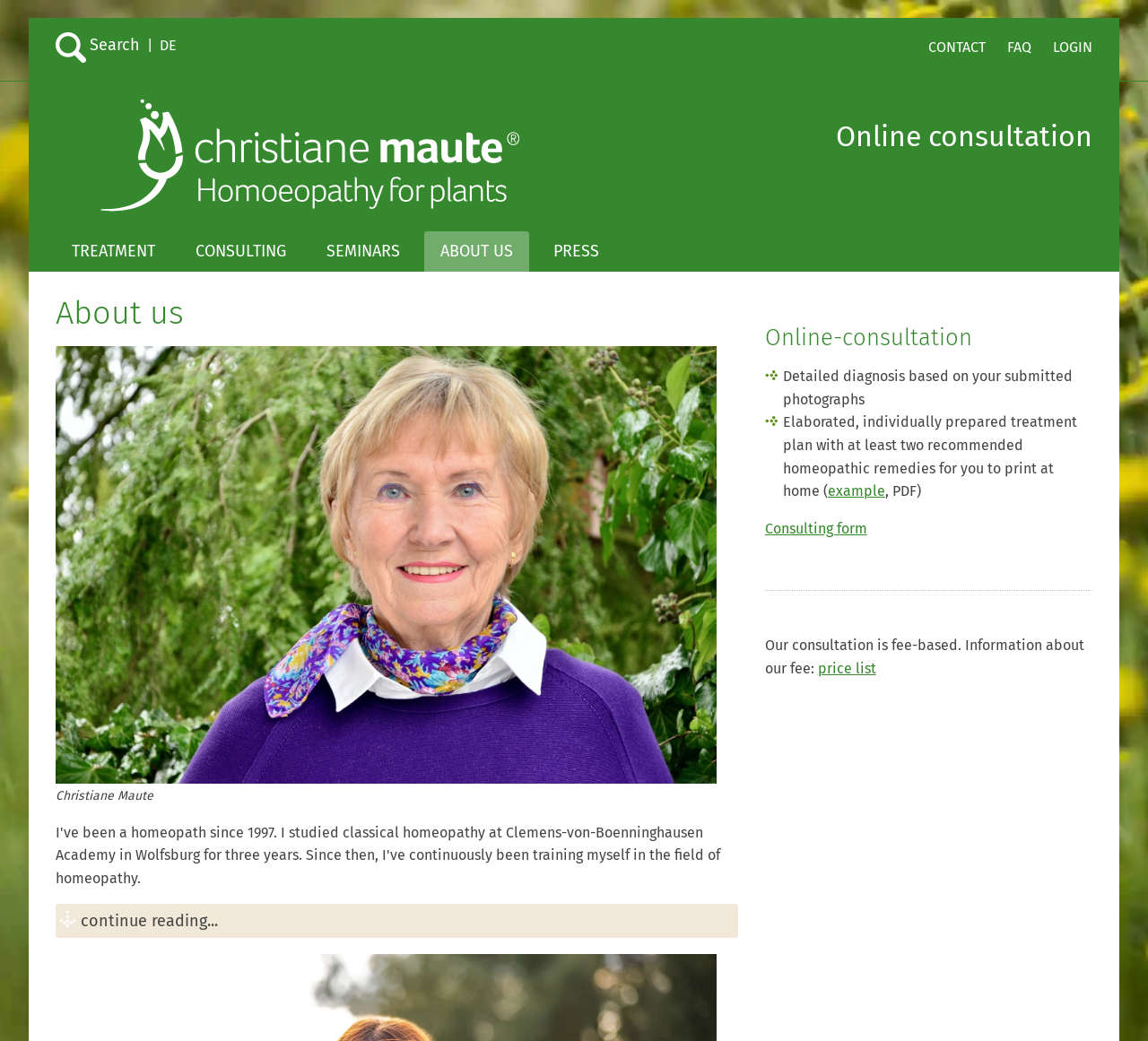Please specify the bounding box coordinates for the clickable region that will help you carry out the instruction: "Login to the website".

[0.917, 0.037, 0.952, 0.053]